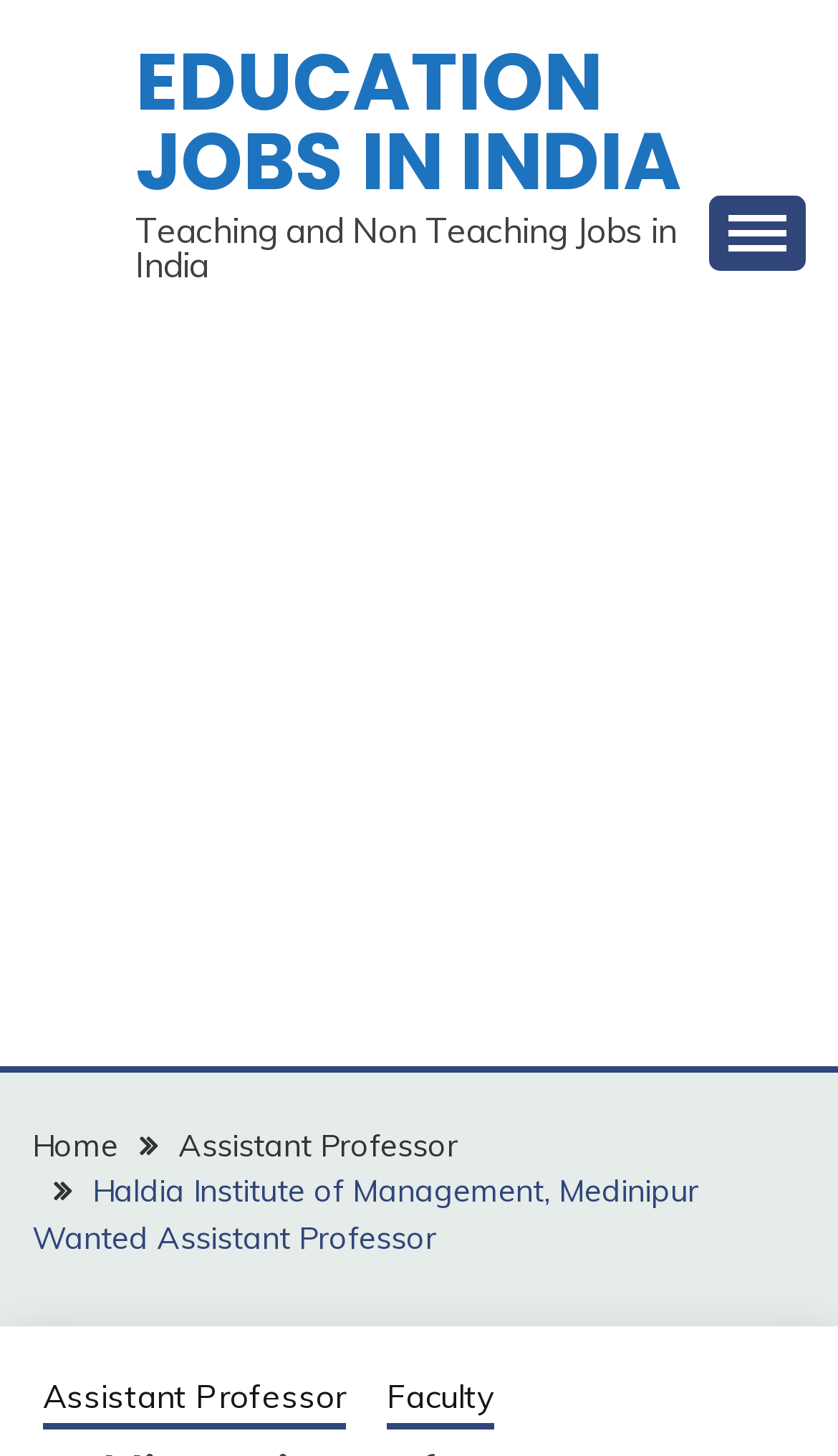Show the bounding box coordinates for the HTML element as described: "aria-label="Advertisement" name="aswift_1" title="Advertisement"".

[0.0, 0.237, 1.0, 0.717]